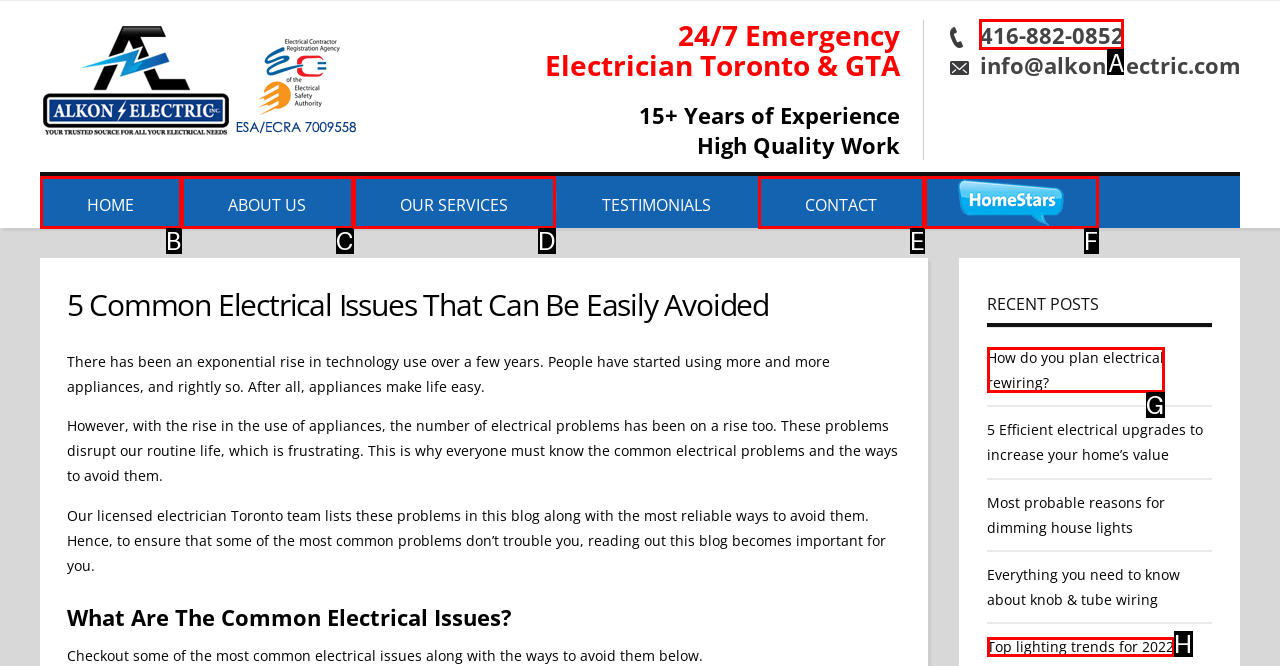What is the letter of the UI element you should click to Click the link to contact the electrician team? Provide the letter directly.

A